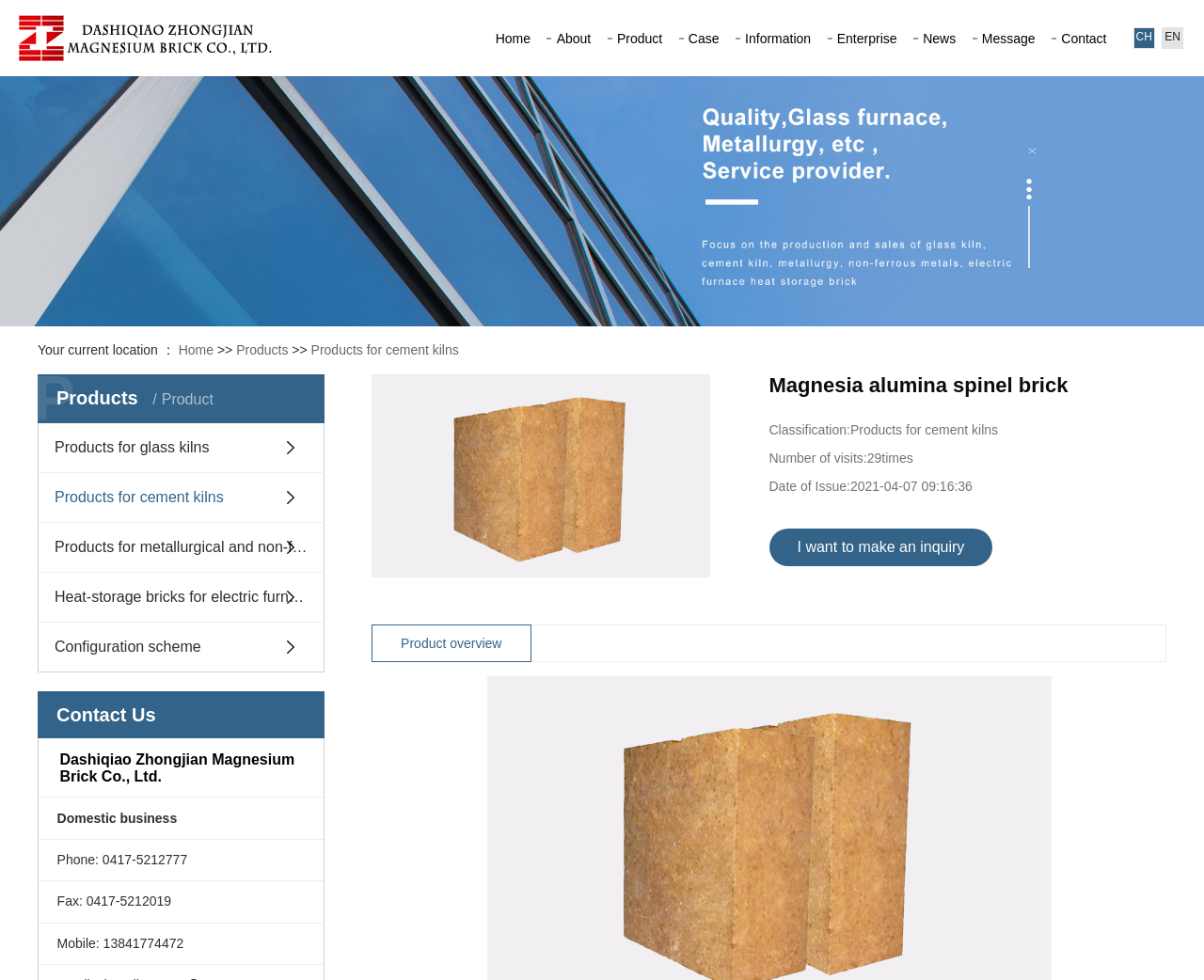What type of product is Magnesia alumina spinel brick?
Please provide a comprehensive and detailed answer to the question.

The product Magnesia alumina spinel brick is classified under 'Products for cement kilns' as indicated by the text 'Classification: Products for cement kilns' on the webpage.